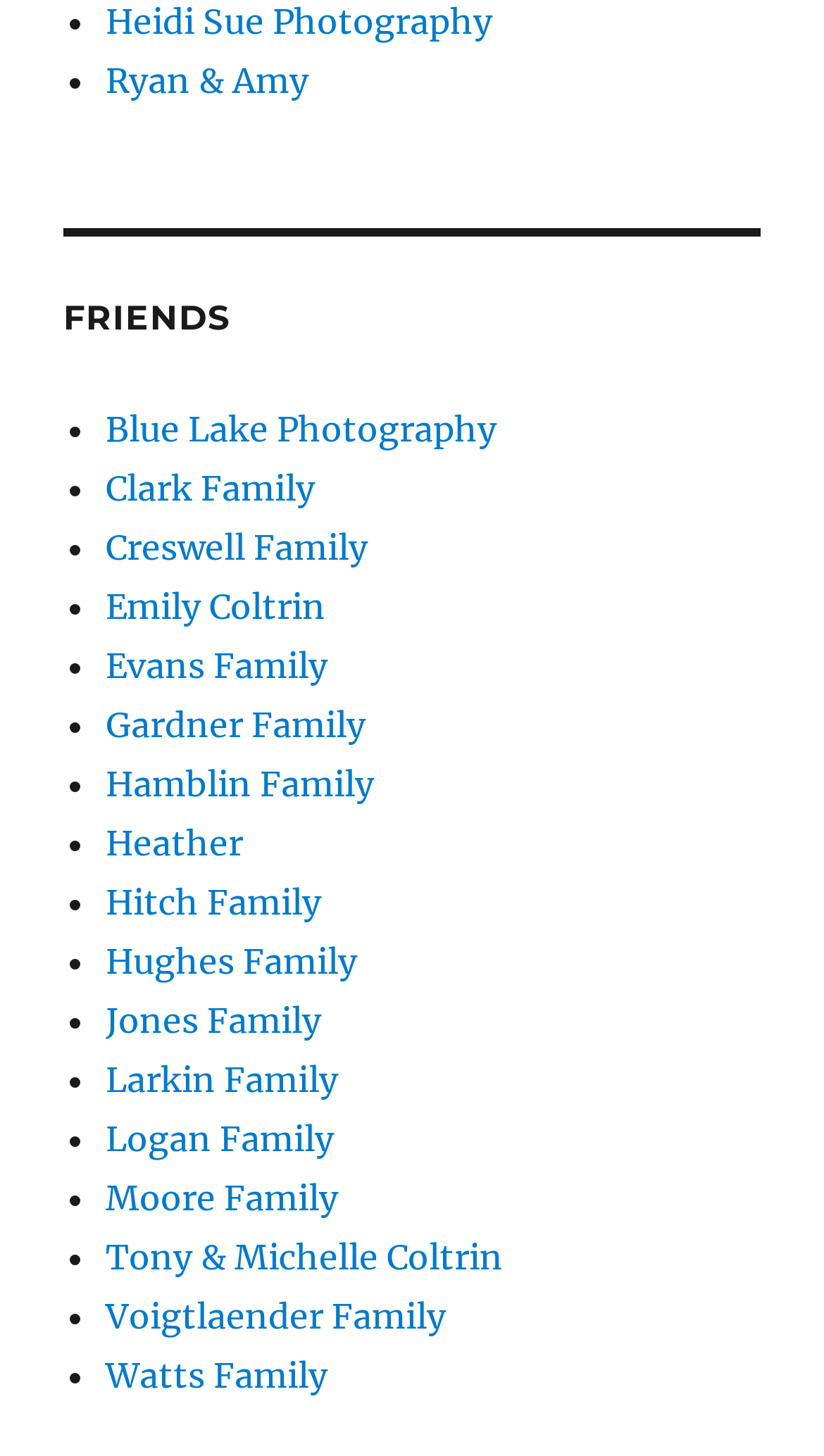Highlight the bounding box coordinates of the element that should be clicked to carry out the following instruction: "check Emily Coltrin". The coordinates must be given as four float numbers ranging from 0 to 1, i.e., [left, top, right, bottom].

[0.128, 0.401, 0.395, 0.43]